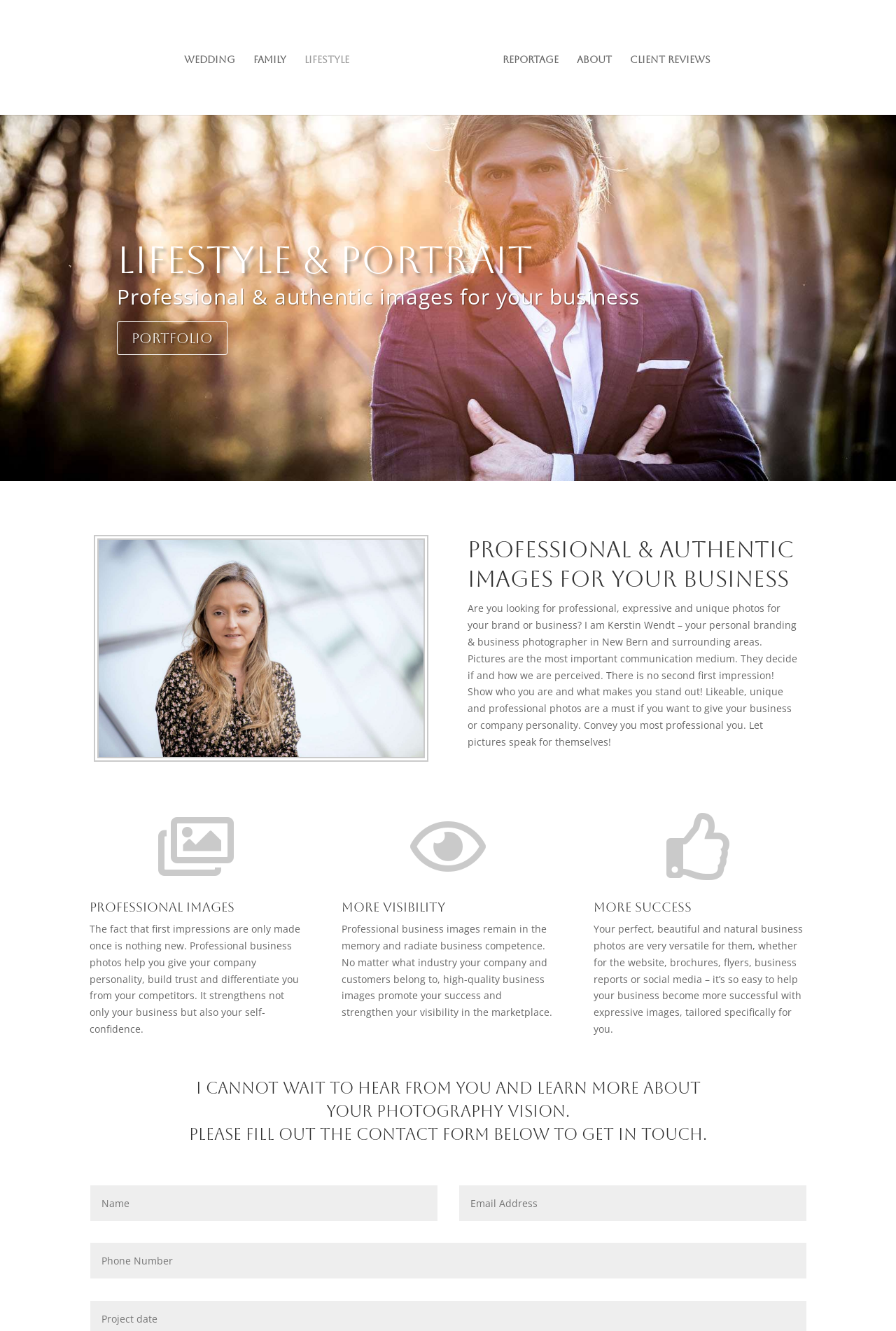Please provide the bounding box coordinates for the element that needs to be clicked to perform the instruction: "Click on About Moments Photography". The coordinates must consist of four float numbers between 0 and 1, formatted as [left, top, right, bottom].

[0.407, 0.021, 0.541, 0.072]